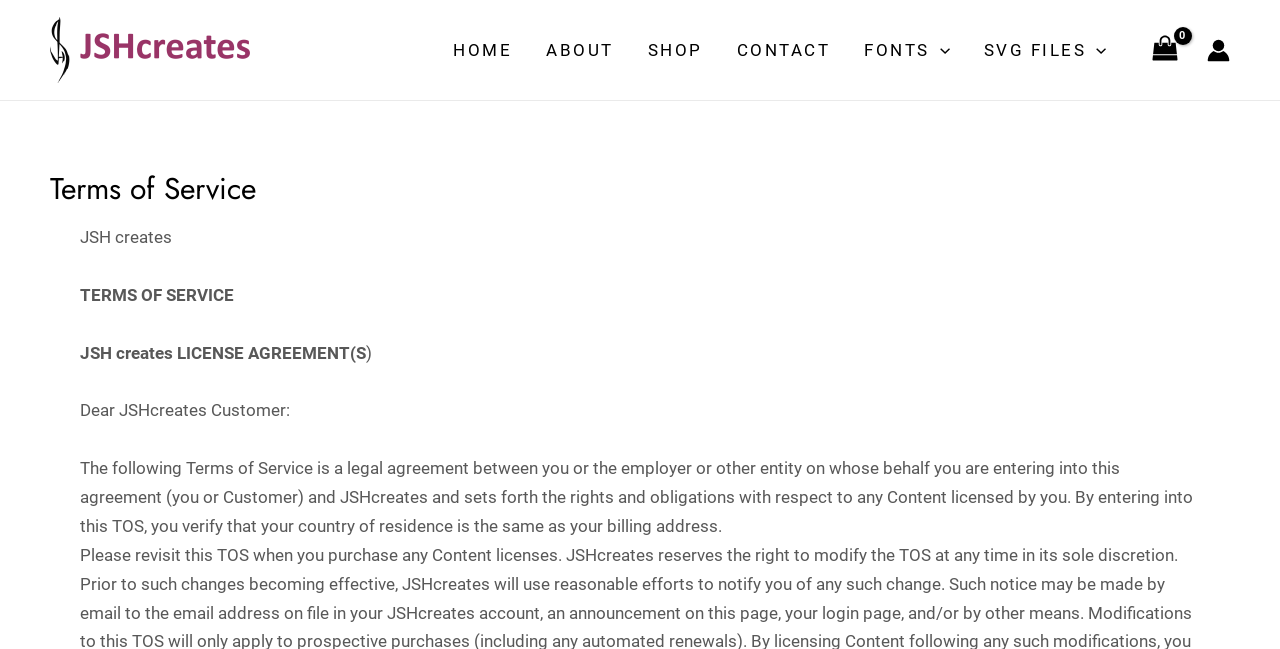Provide a single word or phrase to answer the given question: 
What is the relationship between the customer and JSHcreates?

Licensing content